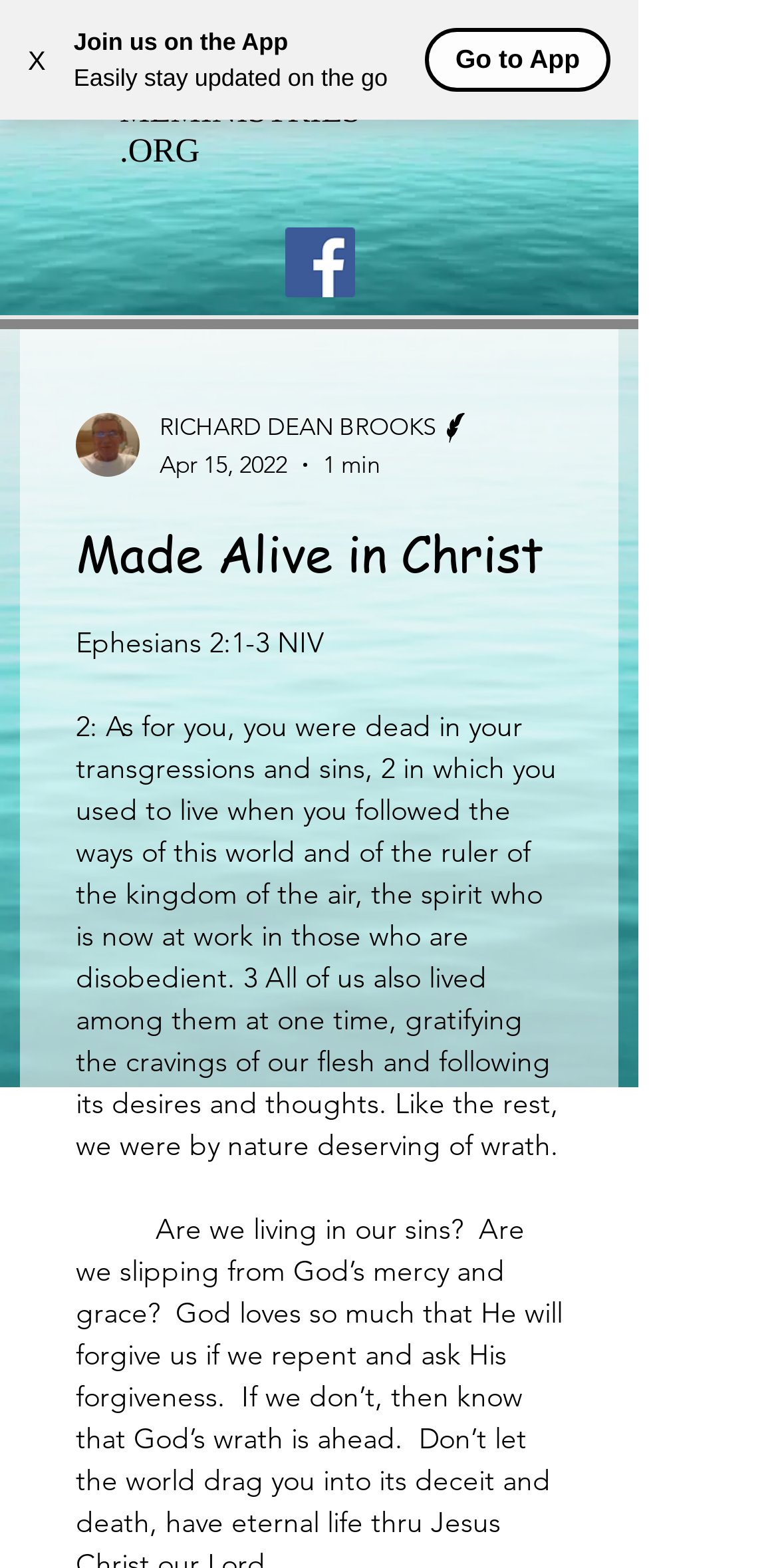Generate the text of the webpage's primary heading.

Made Alive in Christ